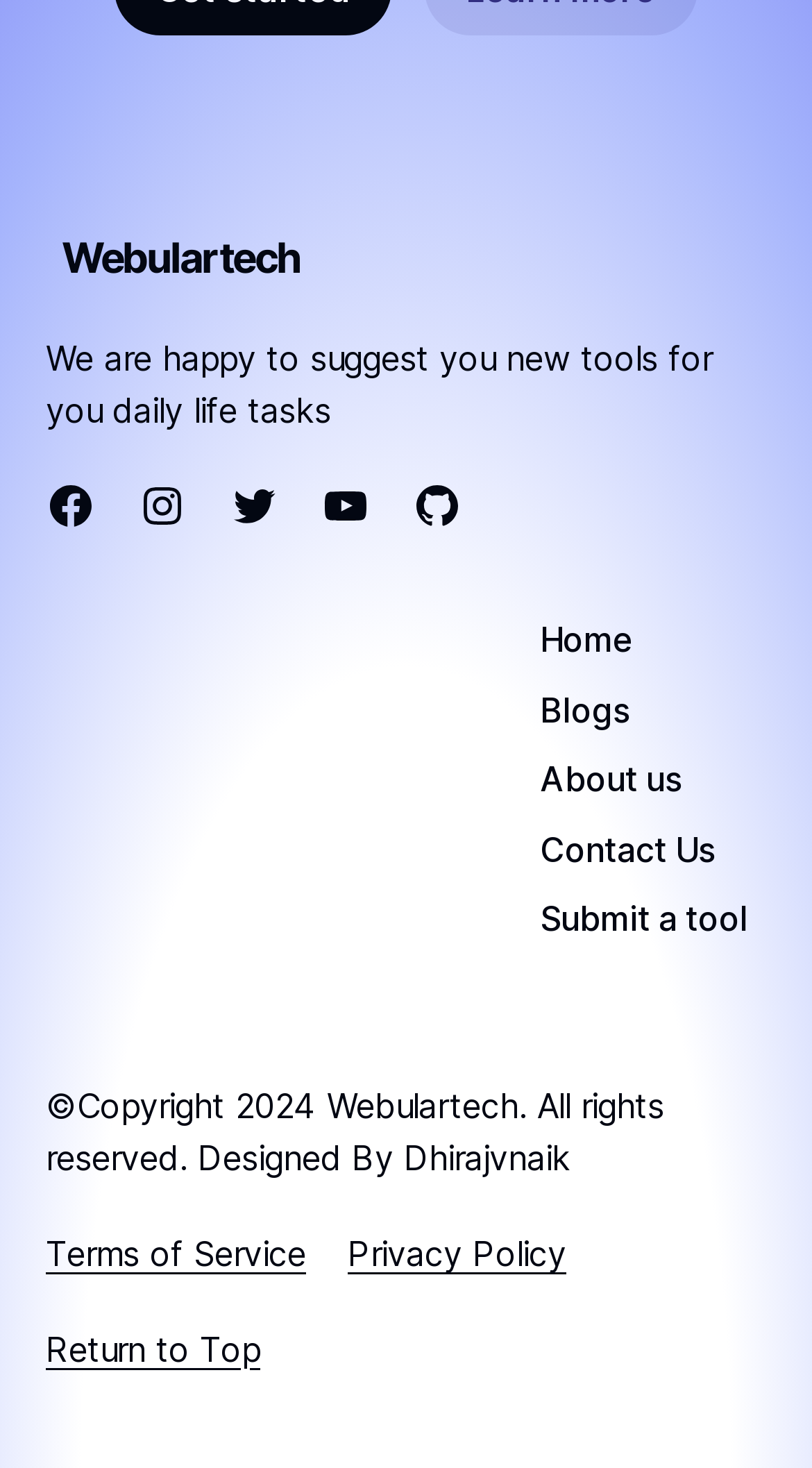Please reply to the following question using a single word or phrase: 
What is the purpose of the 'Submit a tool' link?

To submit a tool